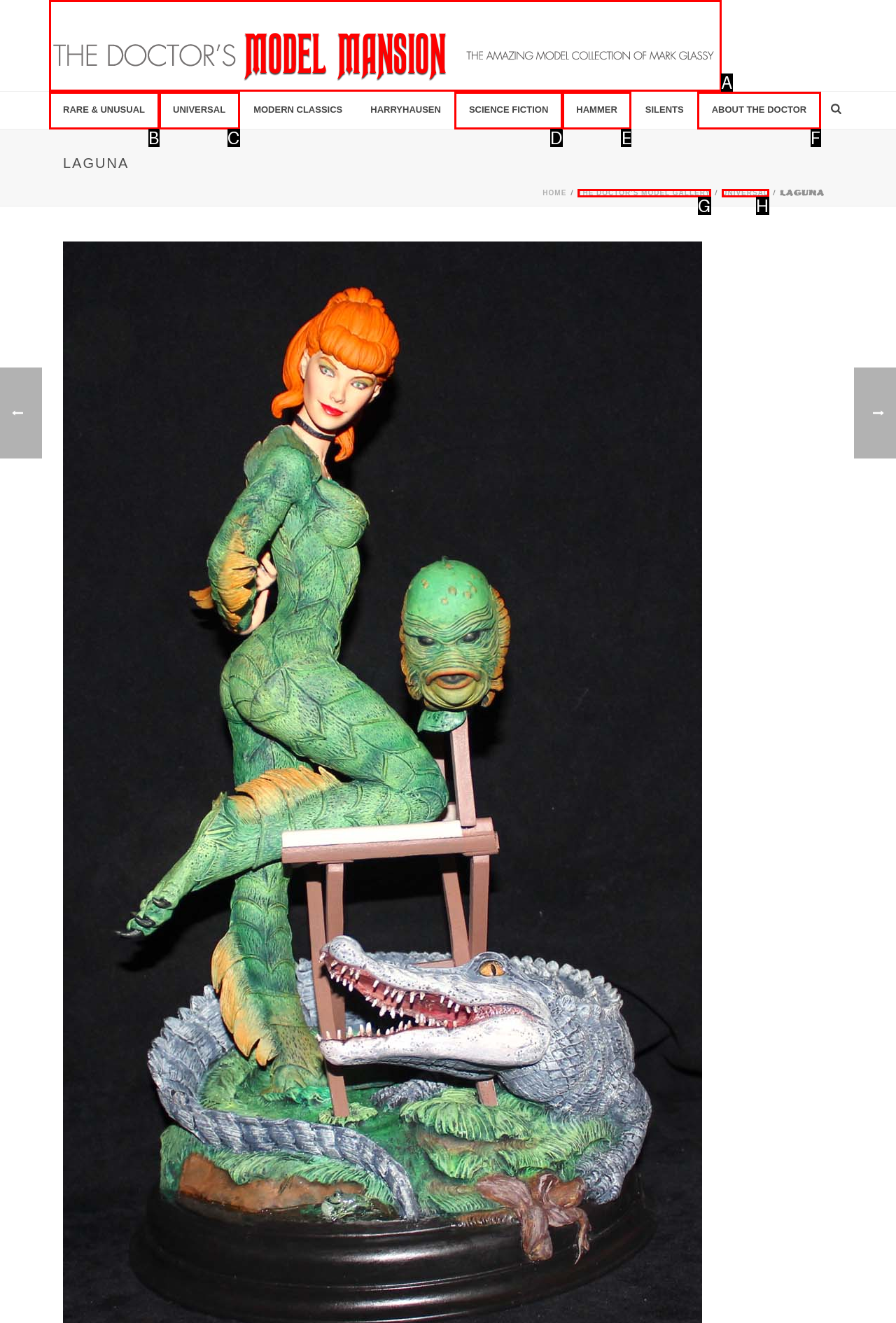Based on the element description: About the Doctor, choose the best matching option. Provide the letter of the option directly.

F